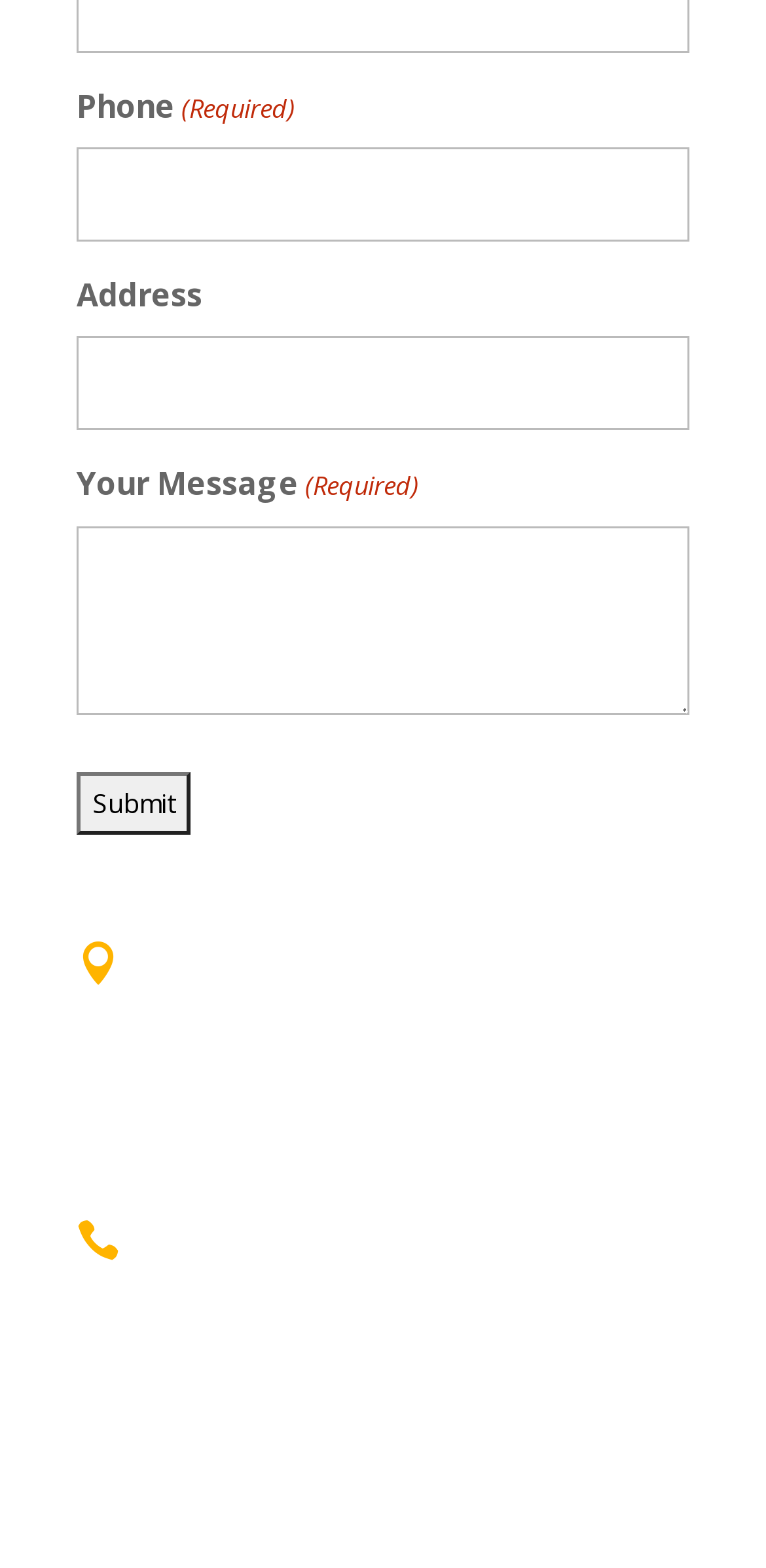Please specify the bounding box coordinates of the element that should be clicked to execute the given instruction: 'Click submit'. Ensure the coordinates are four float numbers between 0 and 1, expressed as [left, top, right, bottom].

[0.1, 0.492, 0.249, 0.533]